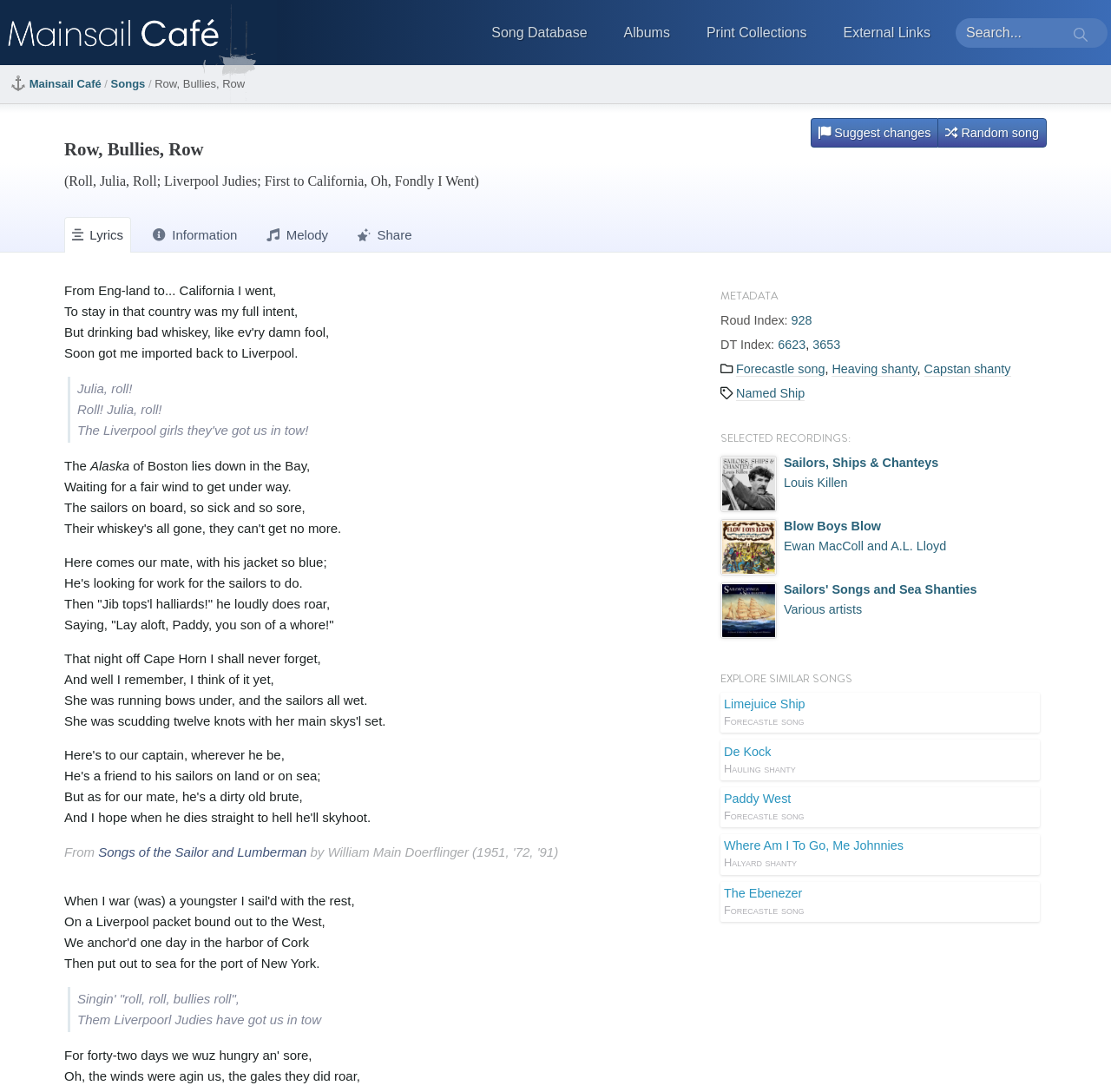How many links are there in the 'SELECTED RECORDINGS' section?
Please give a detailed and elaborate answer to the question based on the image.

I counted the number of link elements under the 'SELECTED RECORDINGS' heading, which are 'Sailors, Ships & Chanteys Louis Killen', 'Blow Boys Blow Ewan MacColl and A.L. Lloyd', and 'Sailors' Songs and Sea Shanties Various artists'.